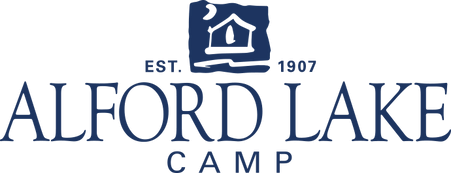Describe all the elements in the image with great detail.

The image features the logo of Alford Lake Camp, a camp established in 1907, depicted in a classic design. The logo prominently displays the words "ALFORD LAKE" in bold, navy blue letters, with "CAMP" underneath in a slightly smaller font. Above the text, there is a stylized representation of a cabin within a crescent moon, emphasizing the camp's connection to nature and outdoor activities. This imagery evokes a sense of adventure and community, welcoming campers to experience joyful moments and lasting memories. The logo embodies the camp's long-standing tradition and commitment to providing enriching summer experiences.